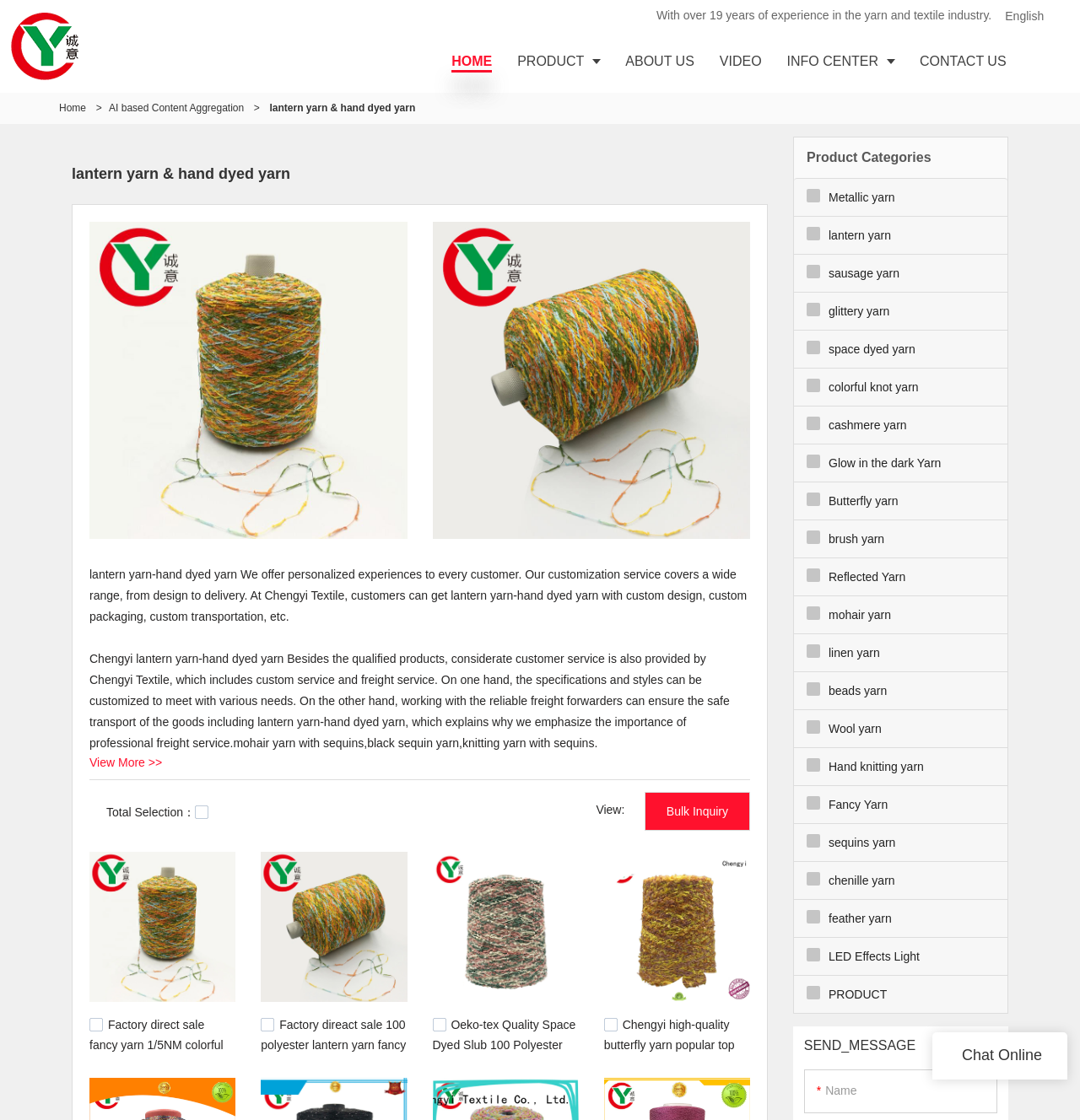What is the purpose of the 'View More >>' link?
Please answer using one word or phrase, based on the screenshot.

To view more products